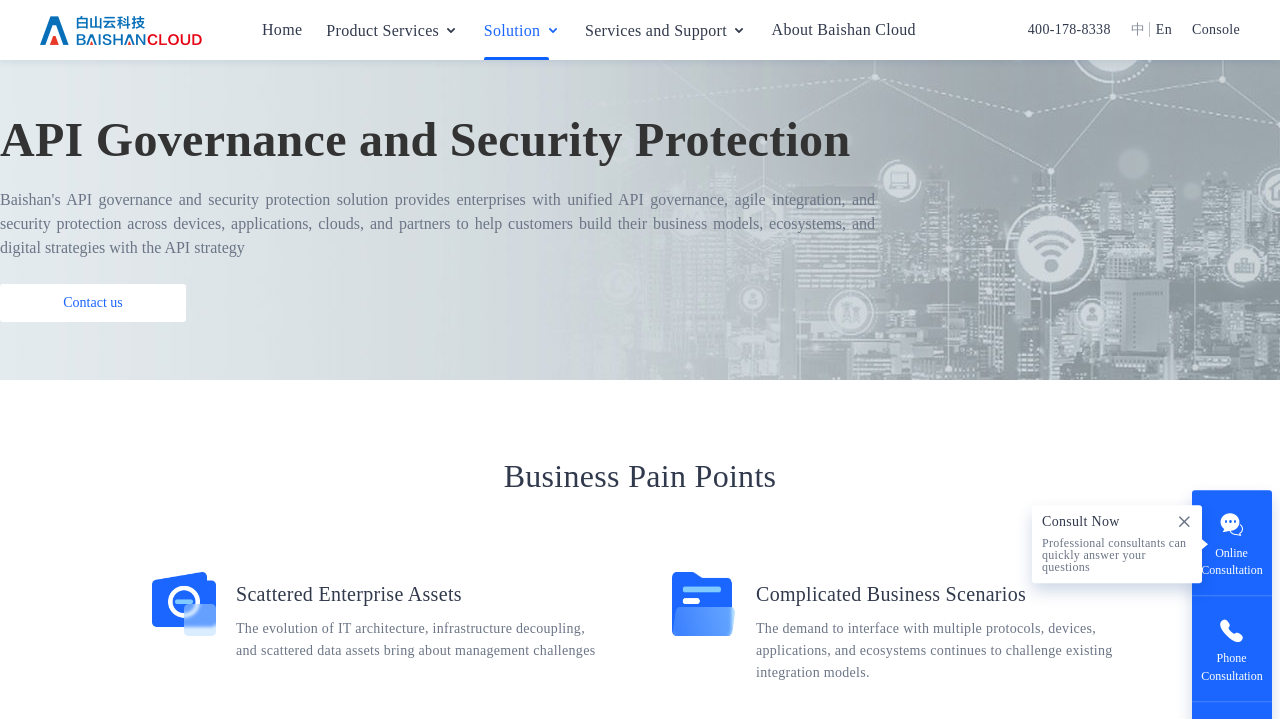Please reply to the following question using a single word or phrase: 
What is the phone number mentioned on the webpage?

400-178-8338